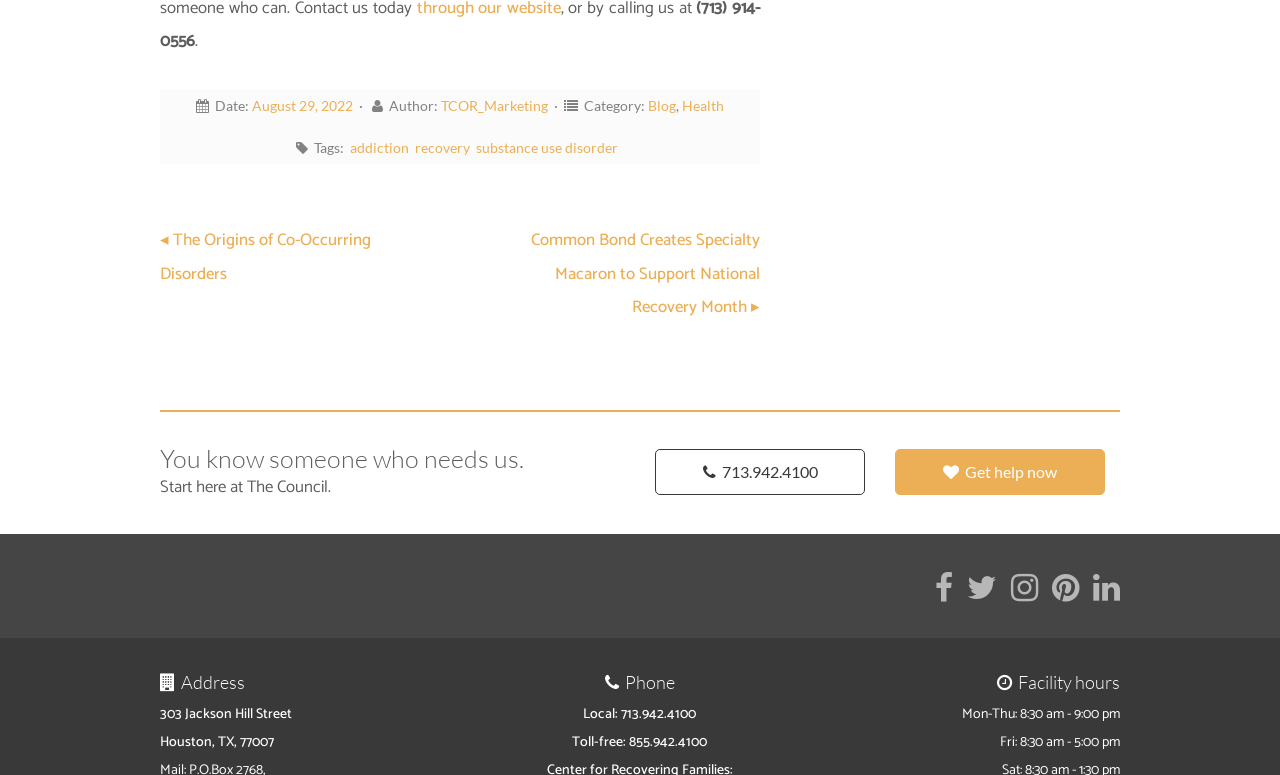Please answer the following question as detailed as possible based on the image: 
What is the date of the blog post?

I found the date of the blog post by looking at the footer section of the webpage, where it says 'Date: August 29, 2022'.